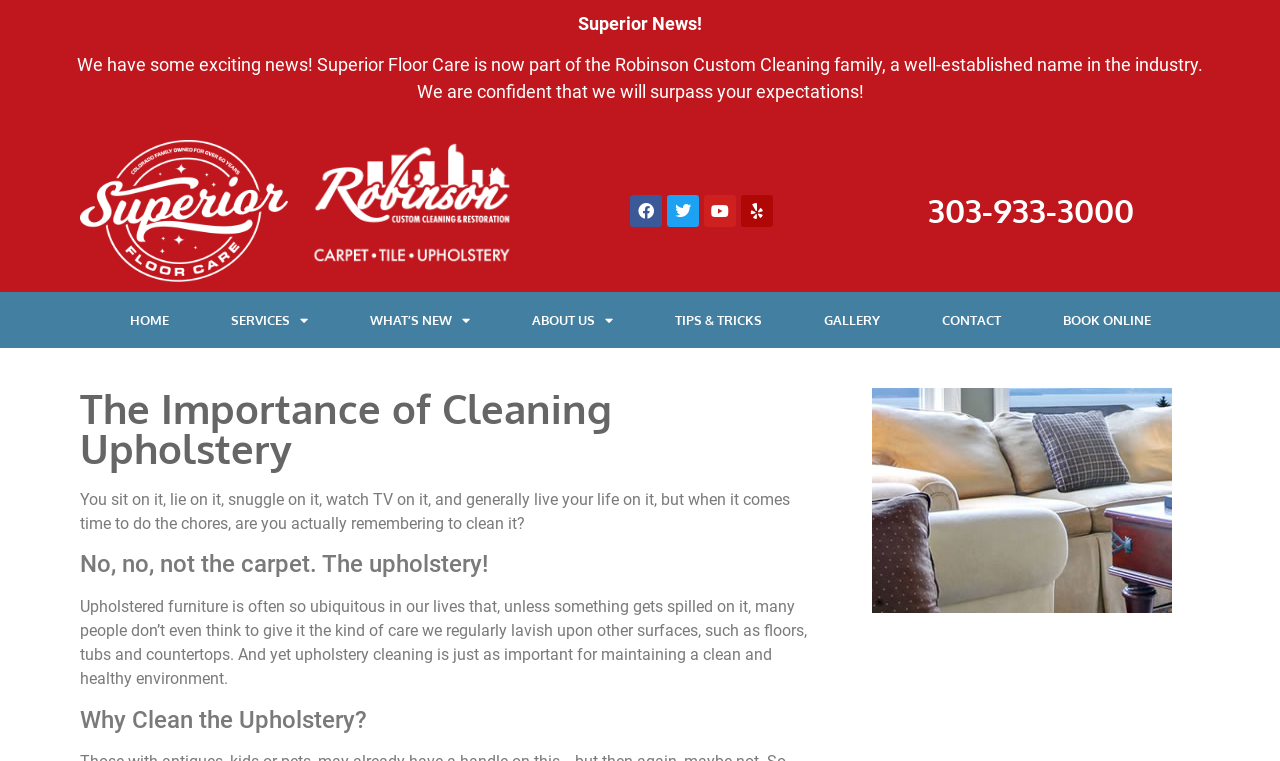Please identify the bounding box coordinates of the element I should click to complete this instruction: 'Read about TIPS & TRICKS'. The coordinates should be given as four float numbers between 0 and 1, like this: [left, top, right, bottom].

[0.503, 0.384, 0.619, 0.457]